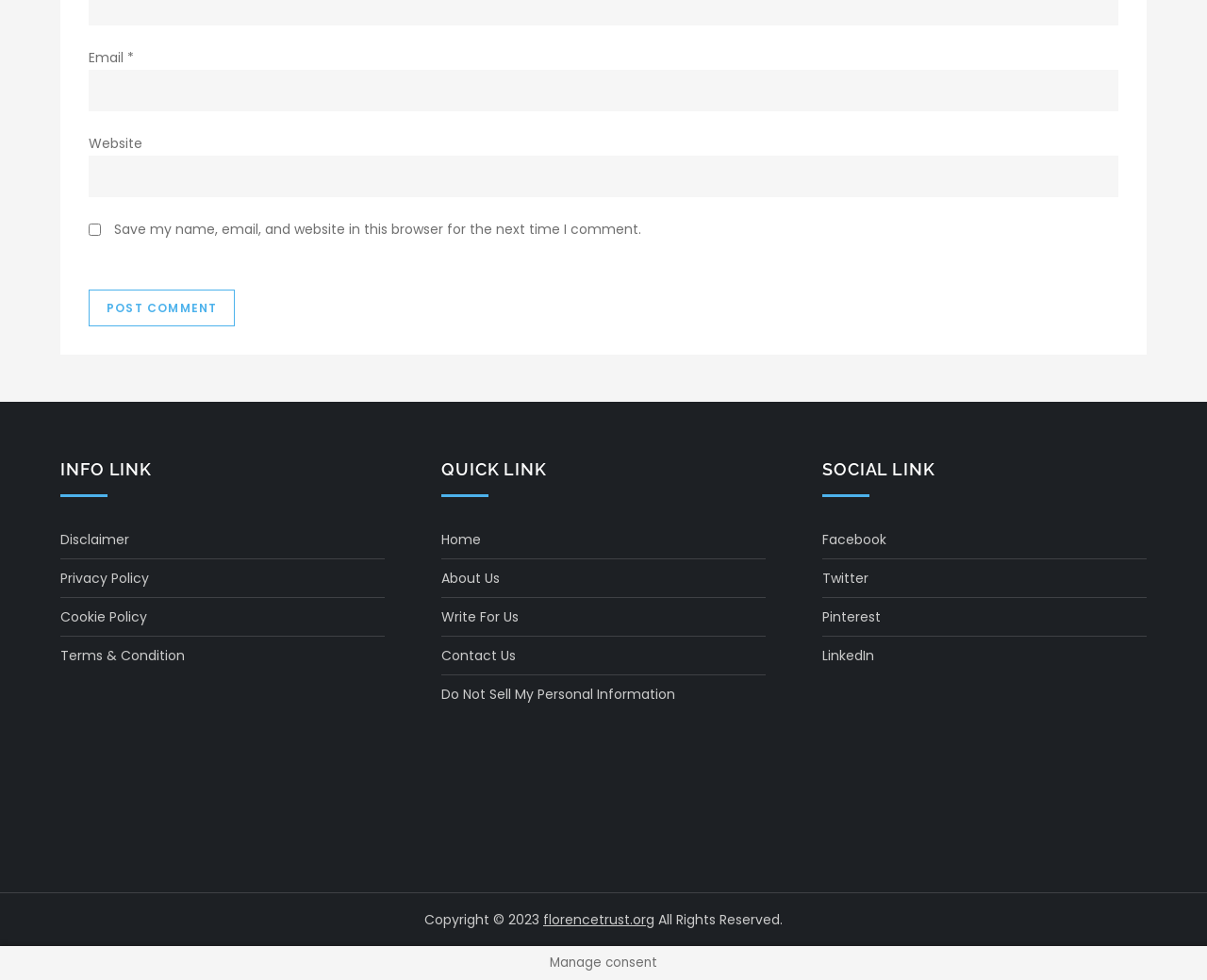Pinpoint the bounding box coordinates of the clickable area necessary to execute the following instruction: "Visit Facebook page". The coordinates should be given as four float numbers between 0 and 1, namely [left, top, right, bottom].

[0.681, 0.538, 0.734, 0.563]